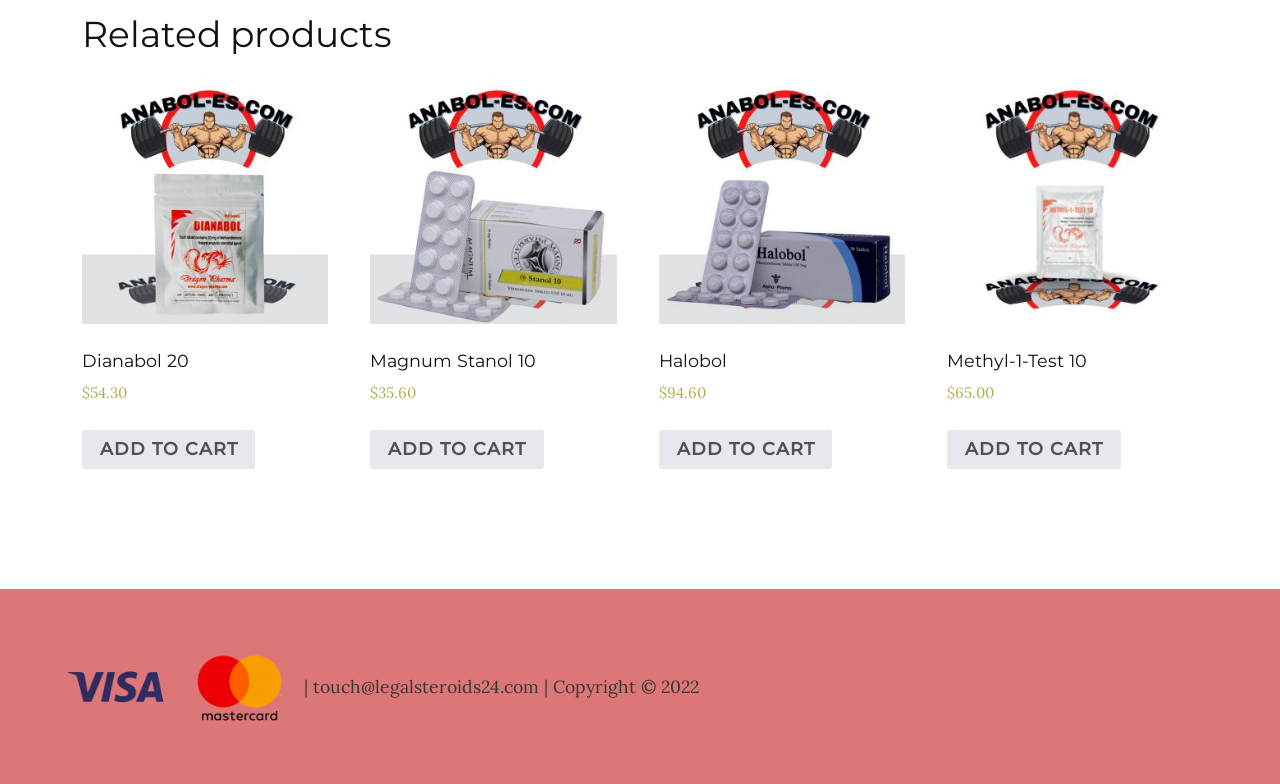What is the function of the 'ADD TO CART' button?
Using the visual information, reply with a single word or short phrase.

Add product to cart